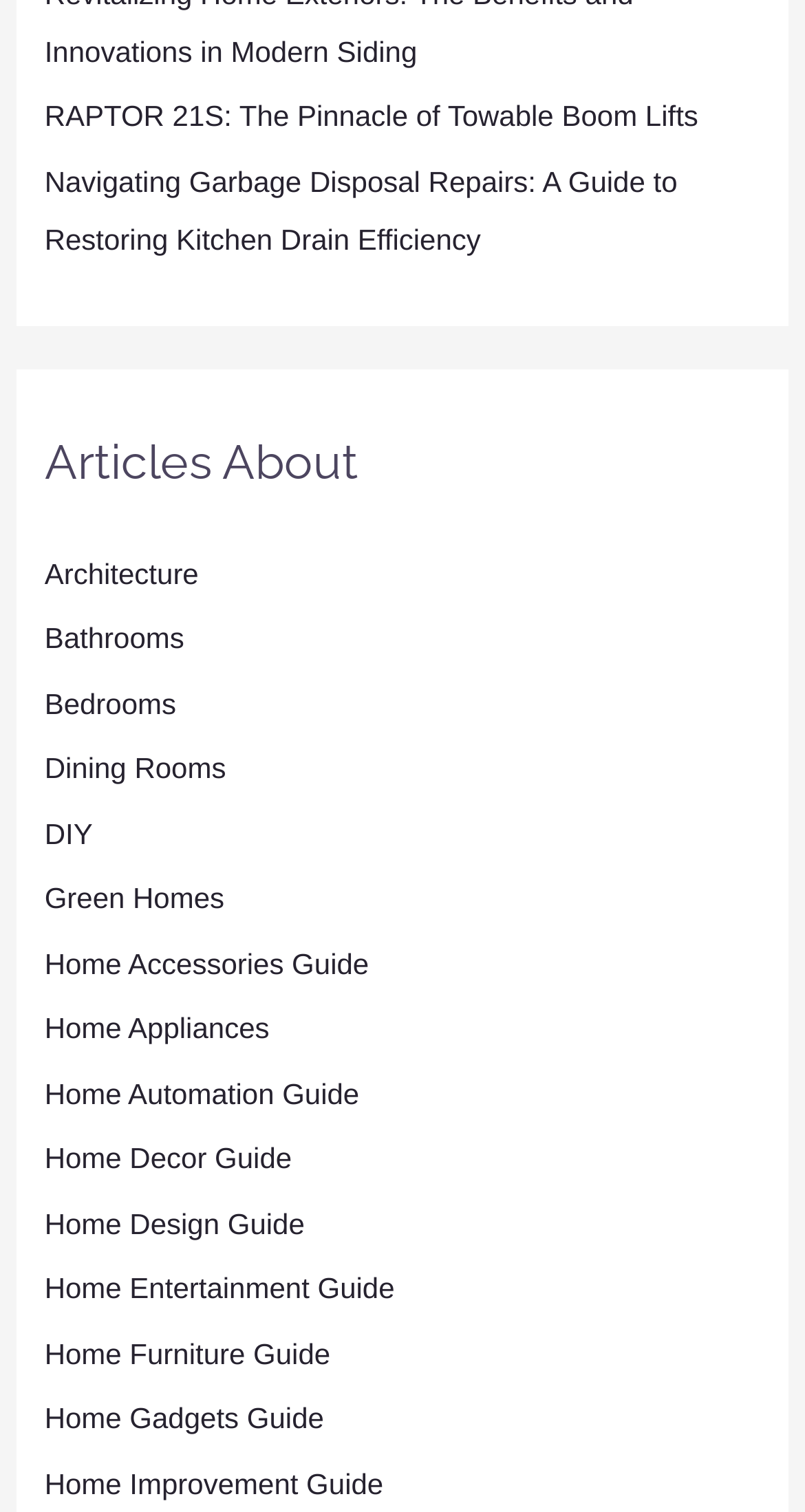Identify the bounding box coordinates of the region that should be clicked to execute the following instruction: "Navigate to Navigating Garbage Disposal Repairs: A Guide to Restoring Kitchen Drain Efficiency".

[0.055, 0.109, 0.841, 0.169]